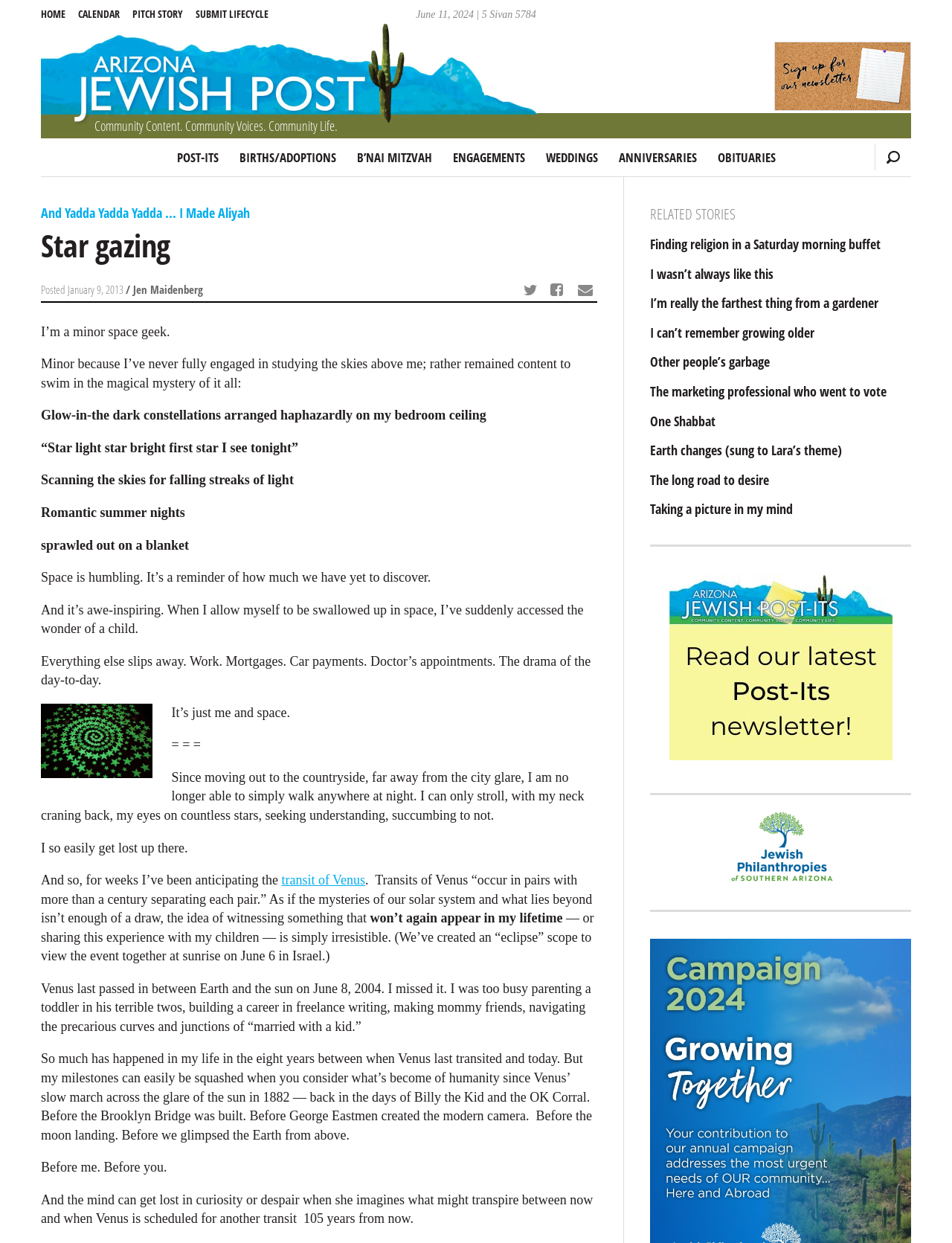Locate the bounding box coordinates of the area that needs to be clicked to fulfill the following instruction: "Explore the 'RELATED STORIES' section". The coordinates should be in the format of four float numbers between 0 and 1, namely [left, top, right, bottom].

[0.683, 0.164, 0.957, 0.18]